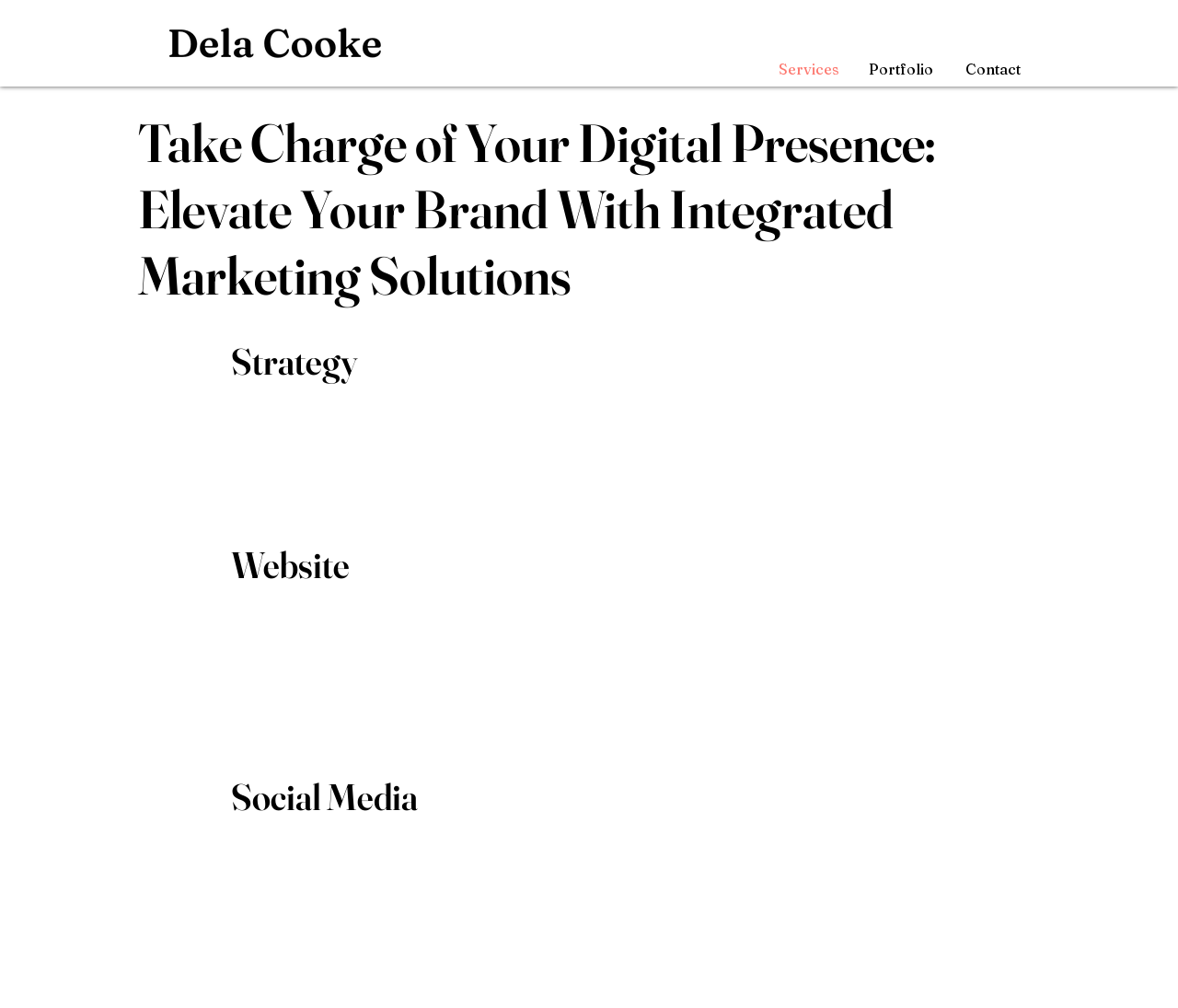How many navigation links are there?
Based on the content of the image, thoroughly explain and answer the question.

There are three navigation links: 'Services', 'Portfolio', and 'Contact', which are located at the top of the webpage.